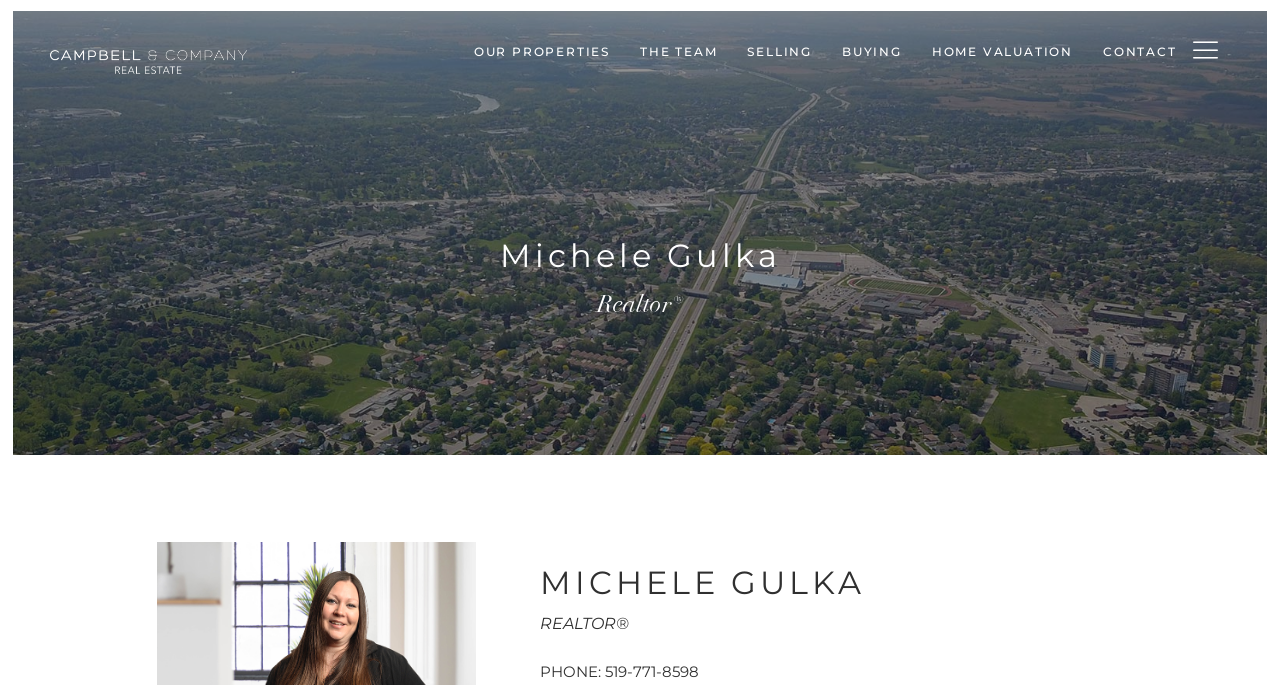Describe every aspect of the webpage comprehensively.

The webpage is about Michele Gulka, a Realtor with Campbell & Company Real Estate. At the top left corner, there is a white logo image. Below the logo, there is a navigation menu with six links: "OUR PROPERTIES", "THE TEAM", "SELLING", "BUYING", "HOME VALUATION", and "CONTACT", which are aligned horizontally and evenly spaced.

On the right side of the navigation menu, there is a section with four headings. The first two headings, "Michele Gulka" and "Realtor®", are stacked vertically and positioned near the top right corner. The next two headings, "MICHELE GULKA" and "REALTOR®", are also stacked vertically and positioned near the bottom right corner. Below these headings, there is a phone number "PHONE: 519-771-8598" displayed.

There is no prominent image or graphic on the page besides the white logo at the top left corner. The overall content is focused on providing information about Michele Gulka as a Realtor.